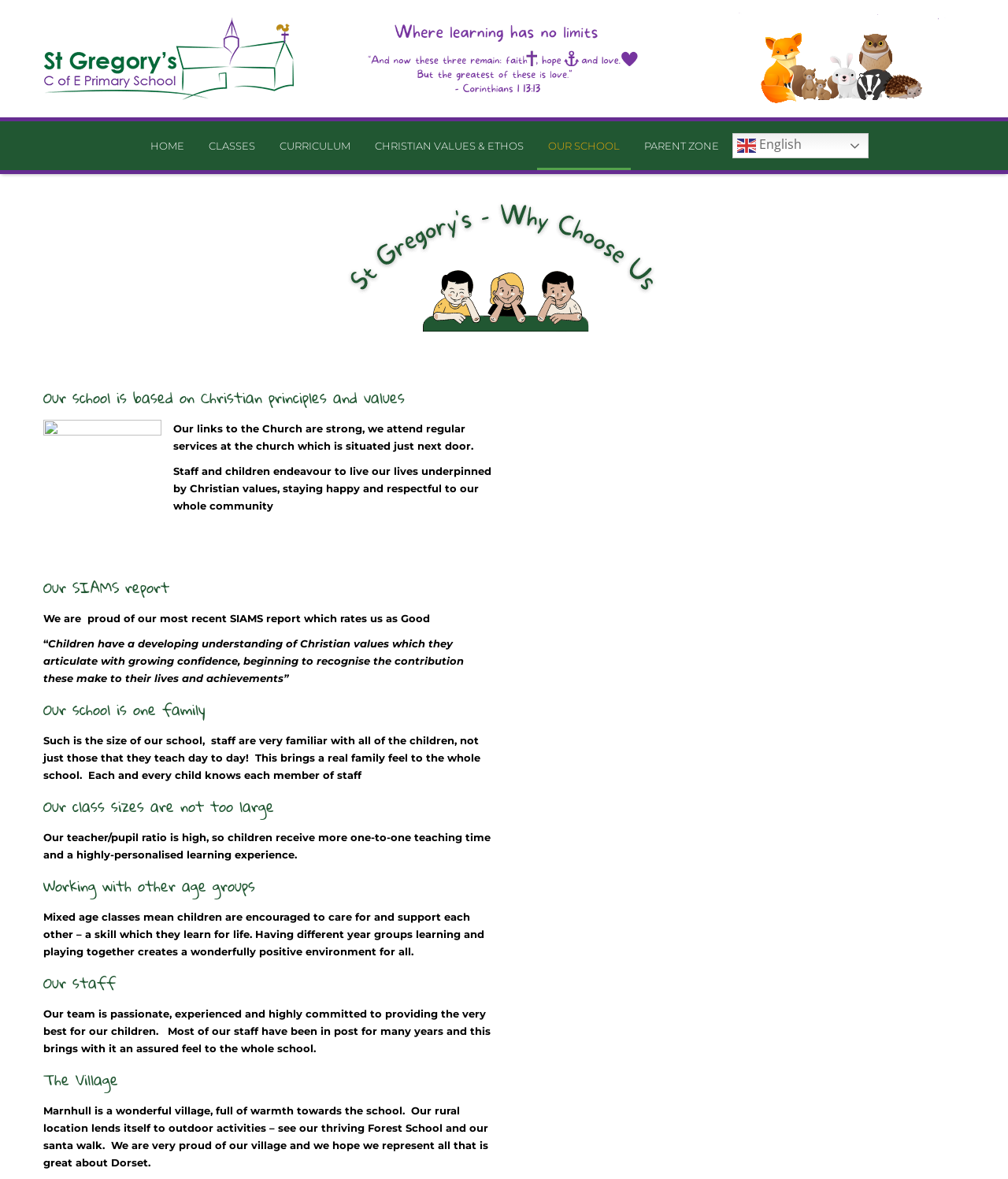Please locate the bounding box coordinates of the element that needs to be clicked to achieve the following instruction: "Click the en English link". The coordinates should be four float numbers between 0 and 1, i.e., [left, top, right, bottom].

[0.727, 0.113, 0.862, 0.134]